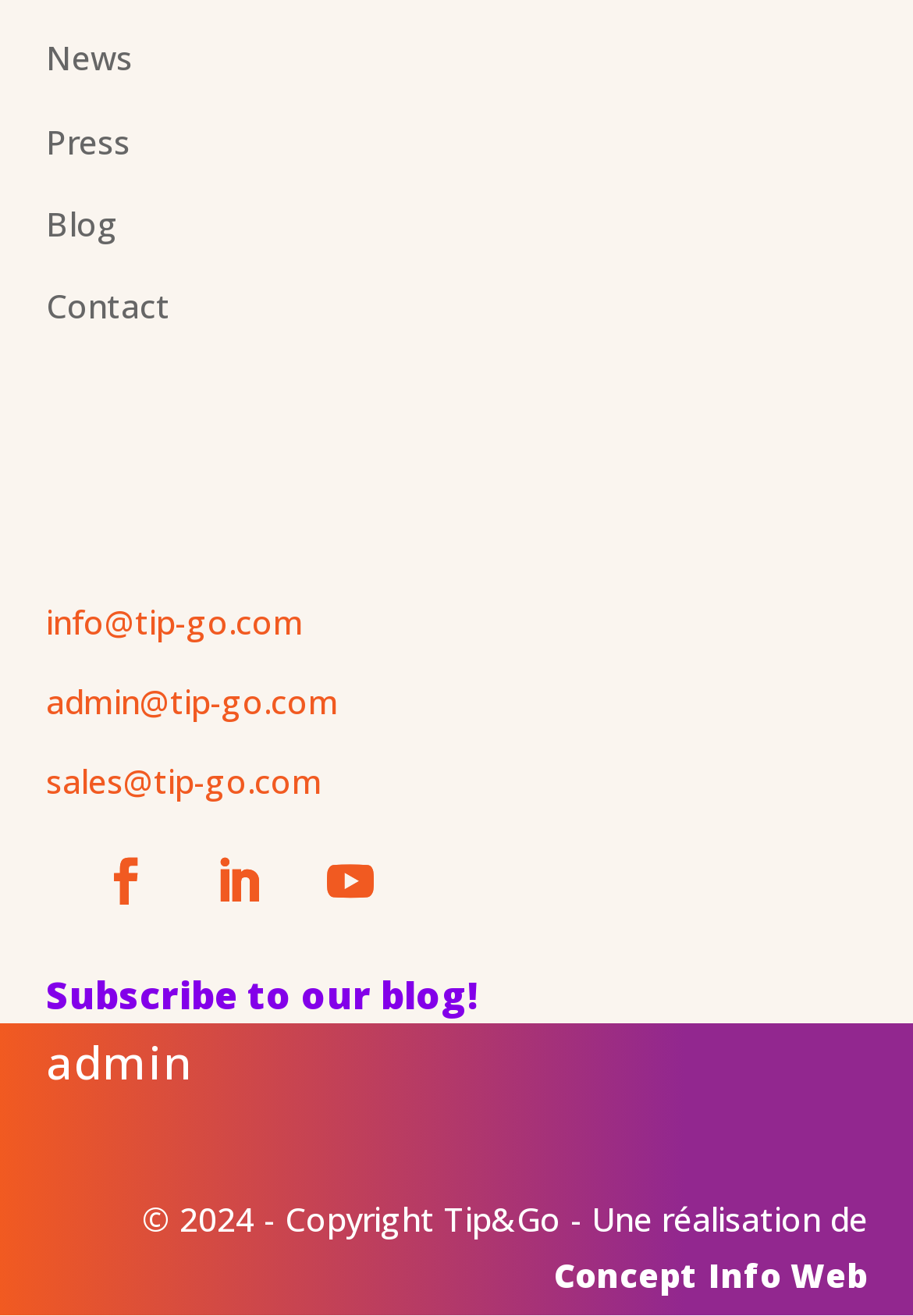What is the copyright year of the website?
Examine the image and provide an in-depth answer to the question.

I found a static text element with the copyright information, which includes the year '2024', indicating that the website's copyright year is 2024.